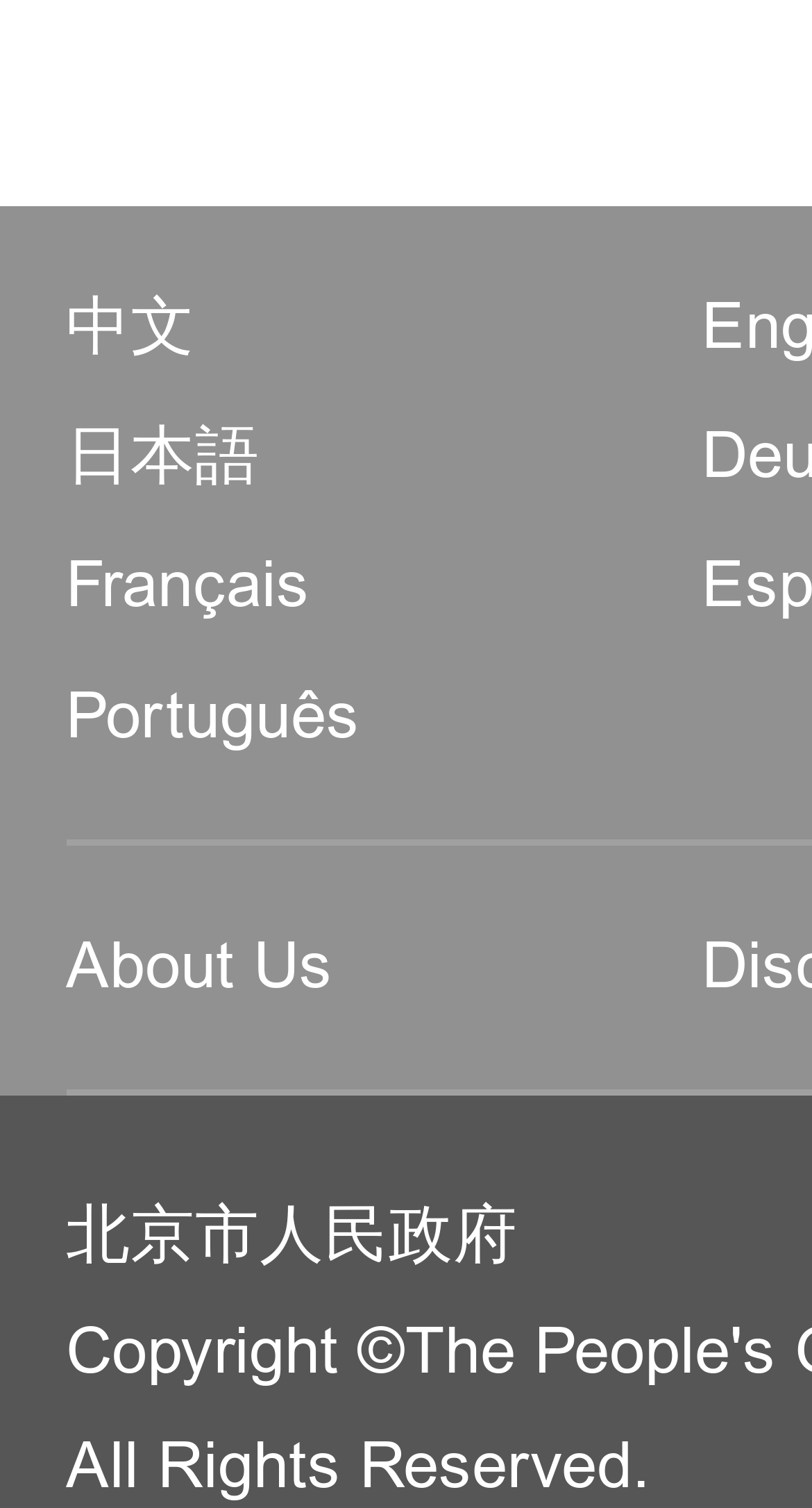Please respond in a single word or phrase: 
What is the purpose of the 'About Us' link?

To provide information about the website